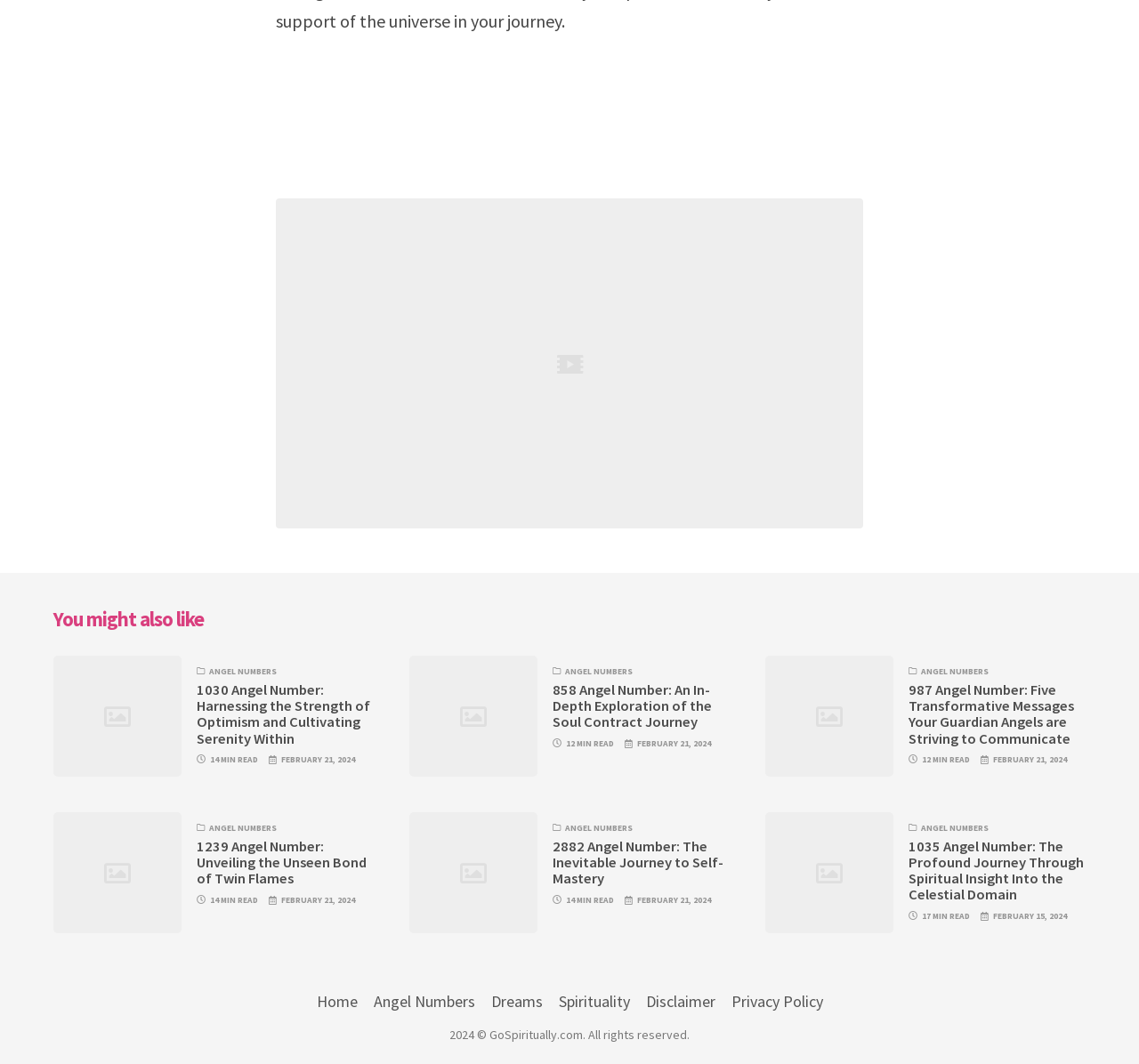Please locate the bounding box coordinates of the element that needs to be clicked to achieve the following instruction: "click on 'You might also like'". The coordinates should be four float numbers between 0 and 1, i.e., [left, top, right, bottom].

[0.047, 0.572, 0.953, 0.593]